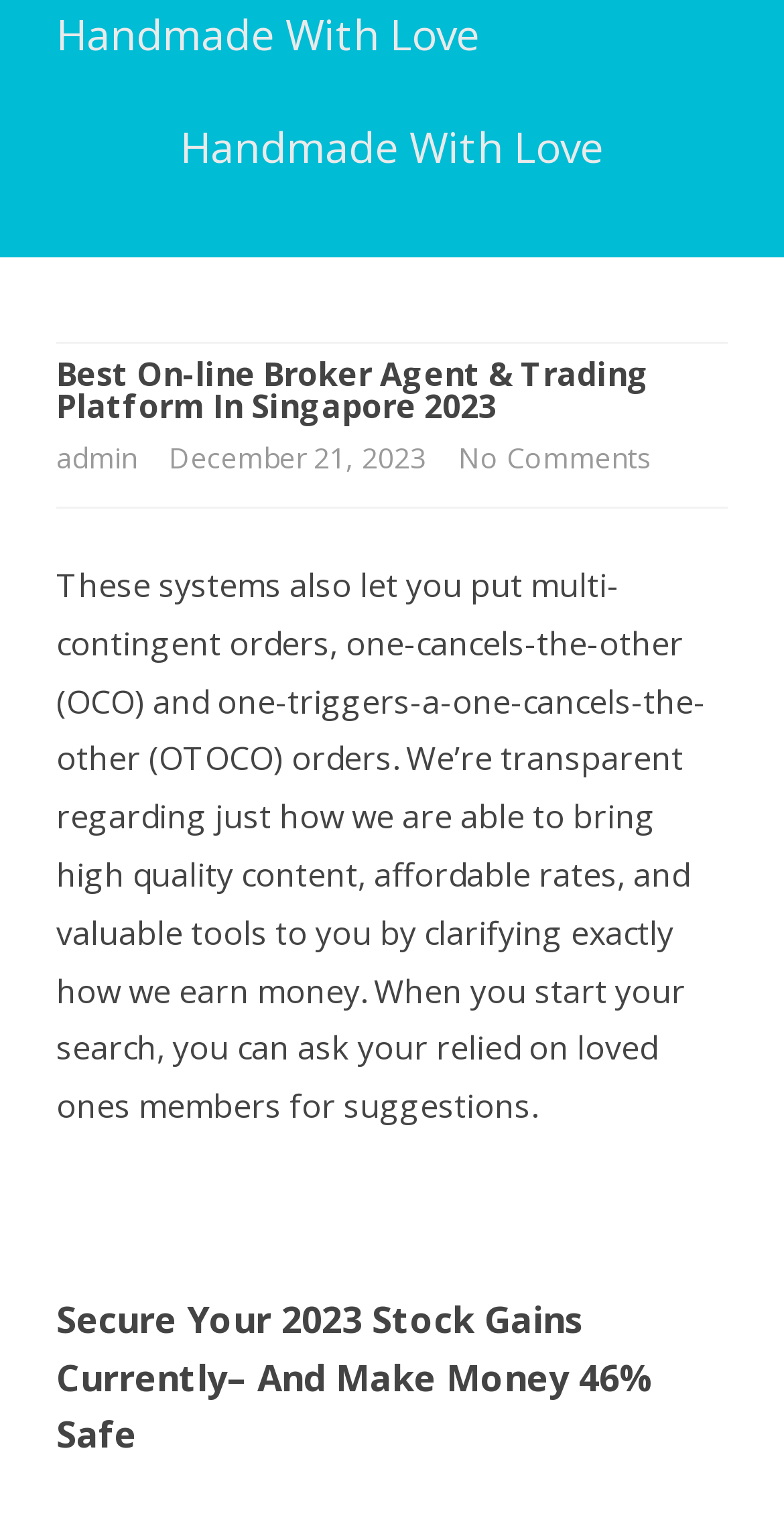What is the date mentioned on the webpage?
Give a detailed explanation using the information visible in the image.

The date is mentioned in the time element, which is nested within the header element, and it reads 'December 21, 2023'.